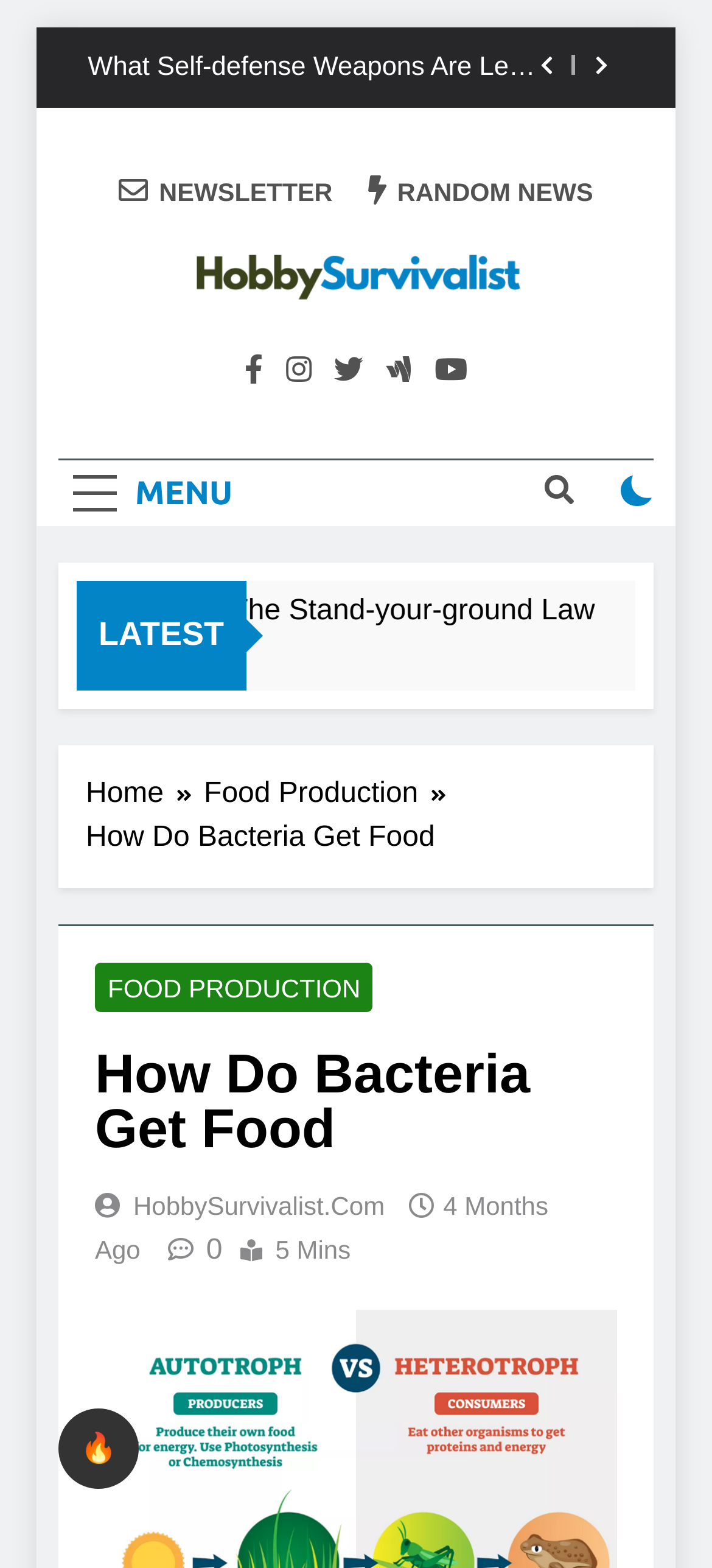Find the bounding box coordinates for the area that should be clicked to accomplish the instruction: "Subscribe to NEWSLETTER".

[0.167, 0.113, 0.467, 0.133]